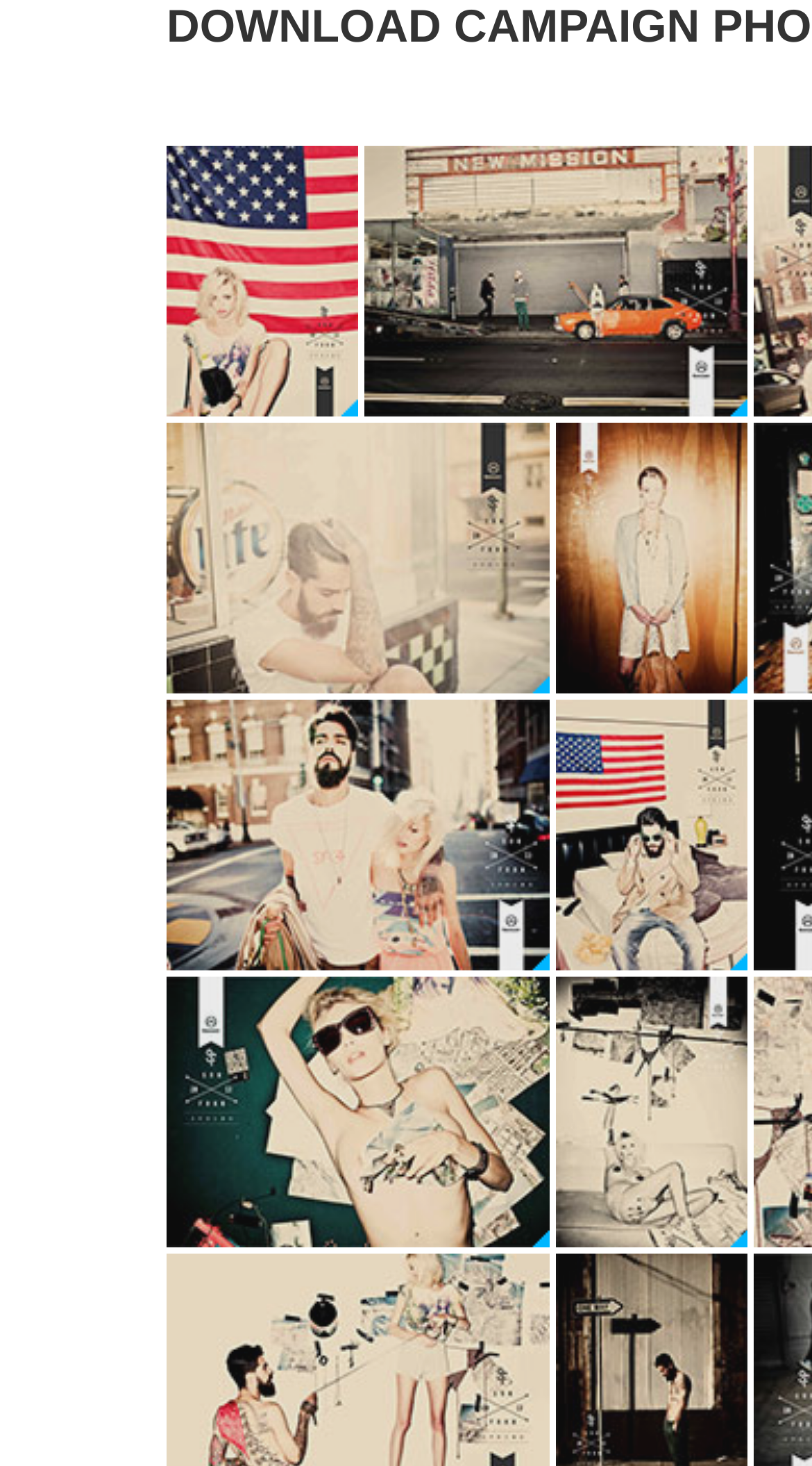Provide a one-word or brief phrase answer to the question:
How many download links are on the page?

6